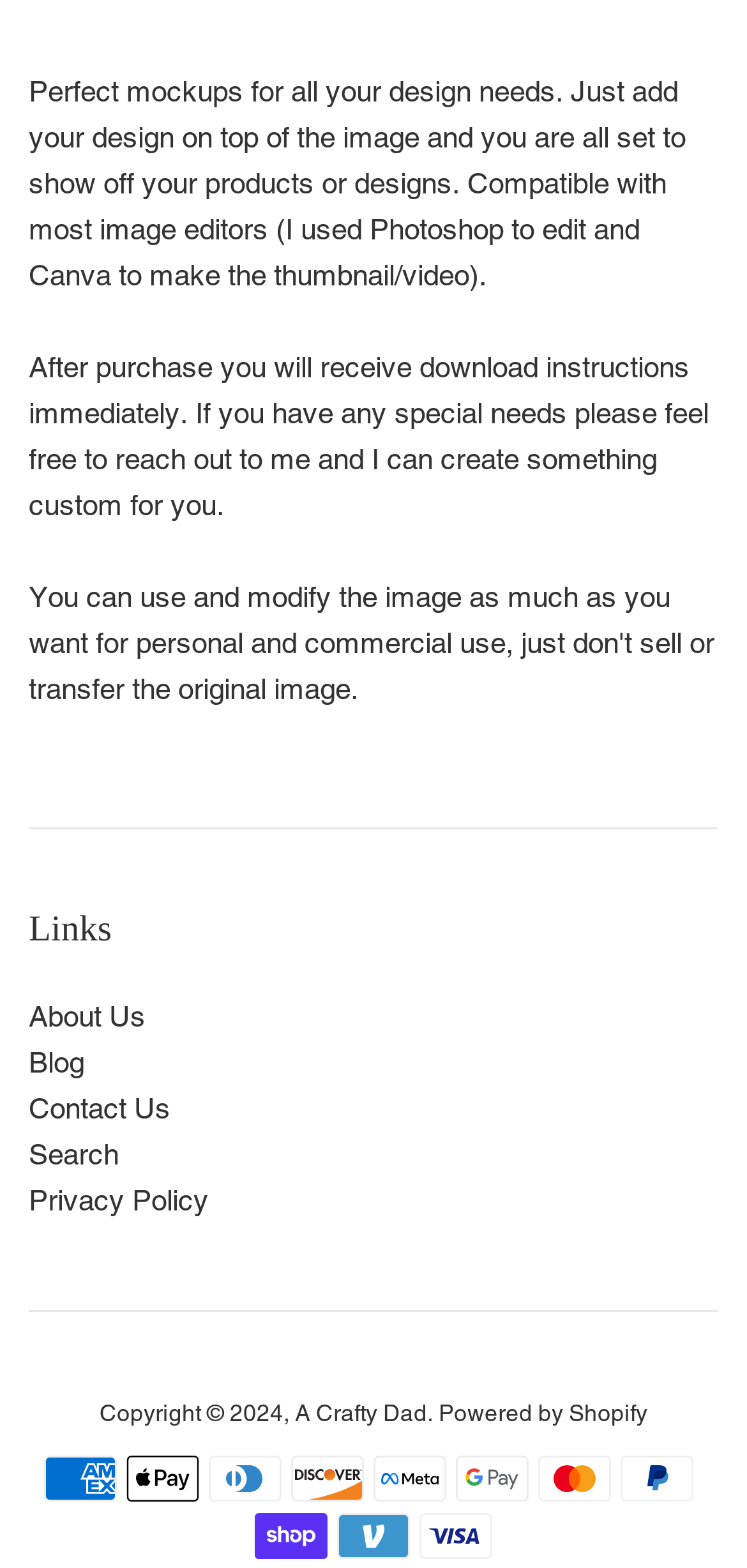How many payment icons are displayed?
Refer to the image and provide a one-word or short phrase answer.

11